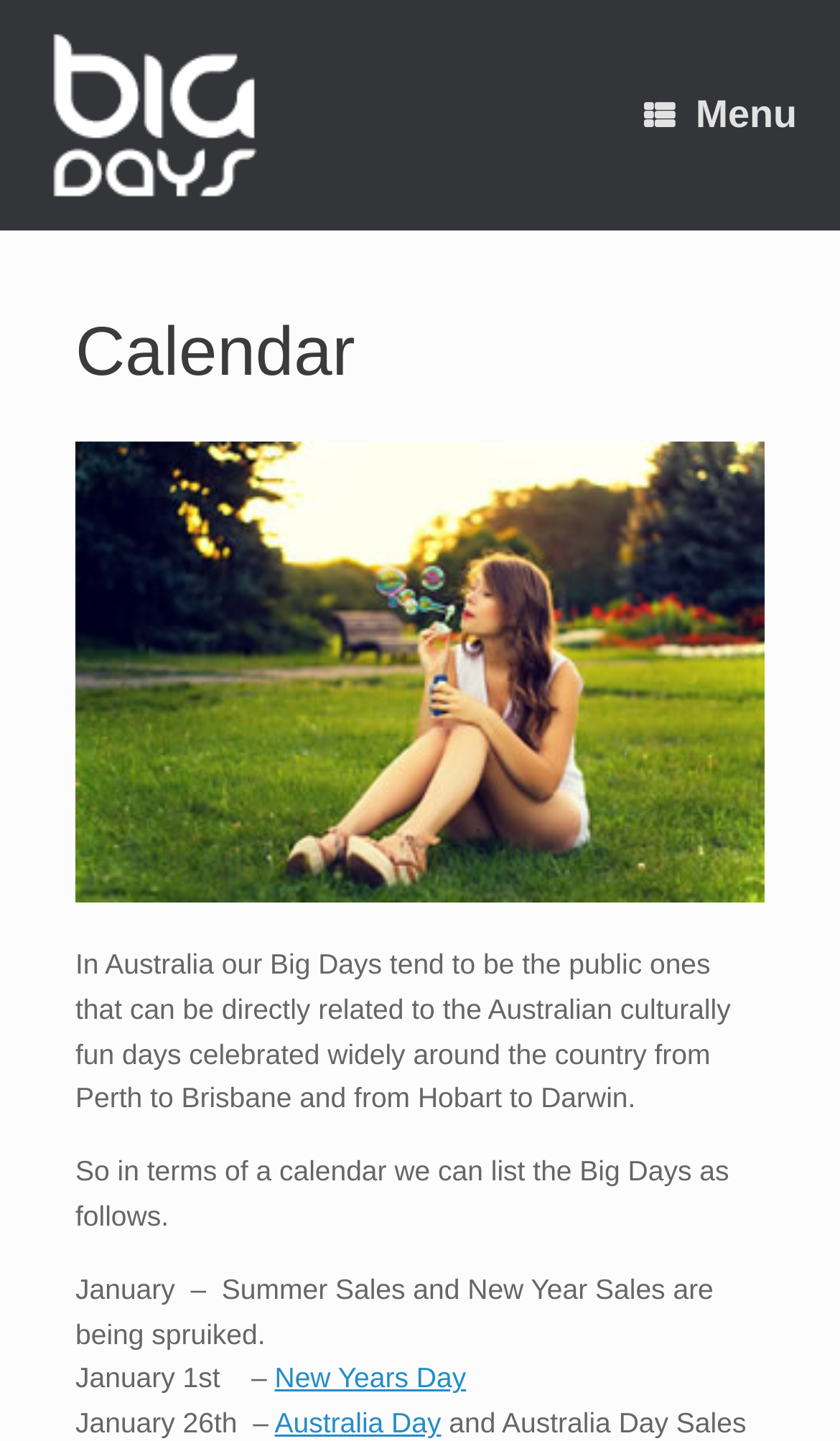Offer a detailed explanation of the webpage layout and contents.

The webpage is about the calendar of Big Days in Australia, listing public holidays, long weekends, and special days. At the top left corner, there is a "Skip to content" link, followed by the Big Days logo, which is an image. On the top right corner, there is a menu link with an icon.

Below the logo, there is a header section with a heading that reads "Calendar". Underneath, there is an image of a girl blowing bubbles. The main content of the page starts with a paragraph of text that explains what Big Days are in Australia, followed by another paragraph that introduces the calendar listing.

The calendar listing begins with the month of January, where there are Summer Sales and New Year Sales. The first event listed is on January 1st, which is New Year's Day, and it is a link. The second event is on January 26th, which is Australia Day, also a link, accompanied by a mention of Australia Day Sales.